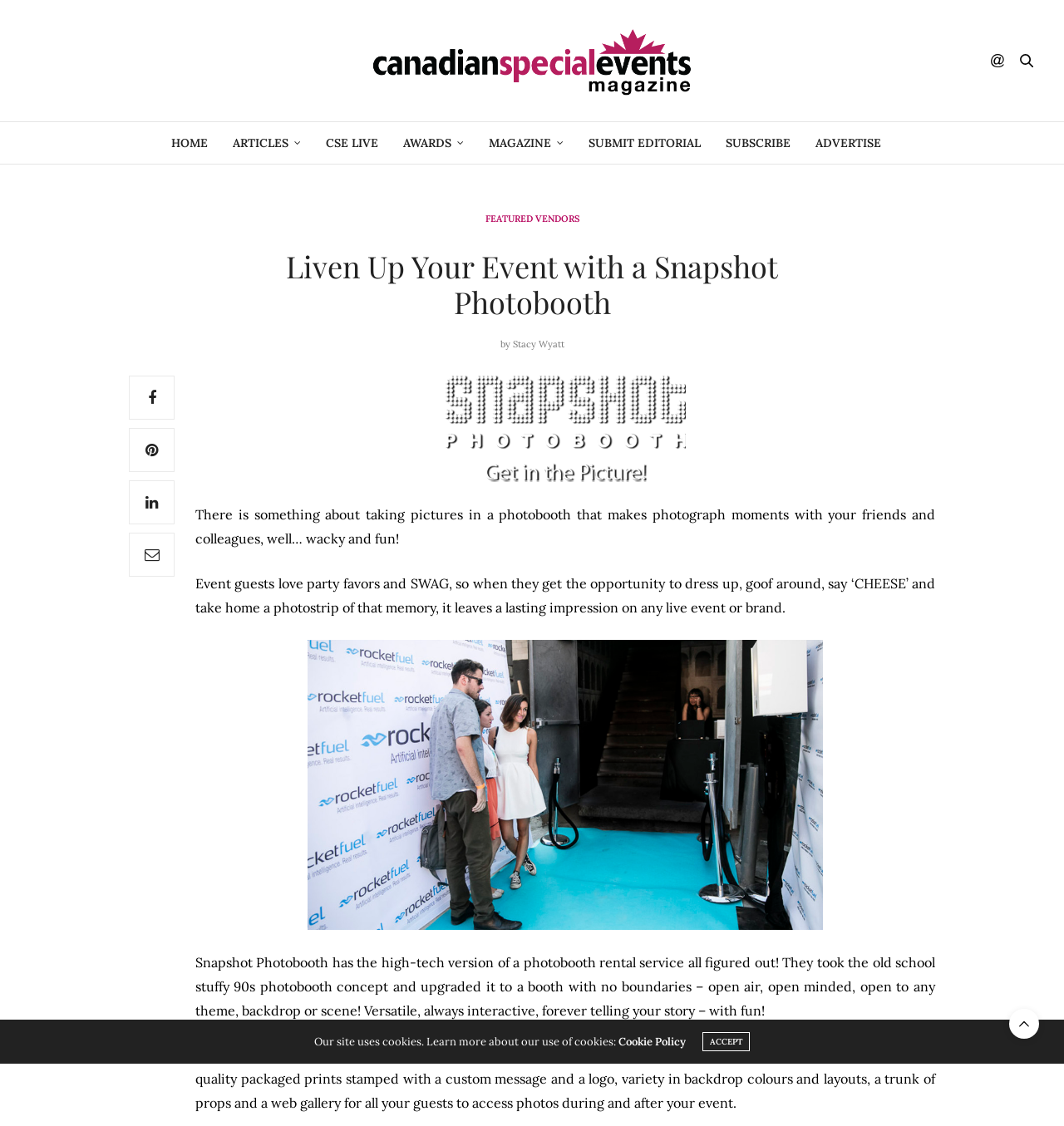Please predict the bounding box coordinates of the element's region where a click is necessary to complete the following instruction: "Learn more about Snapshot Photobooth". The coordinates should be represented by four float numbers between 0 and 1, i.e., [left, top, right, bottom].

[0.418, 0.334, 0.645, 0.428]